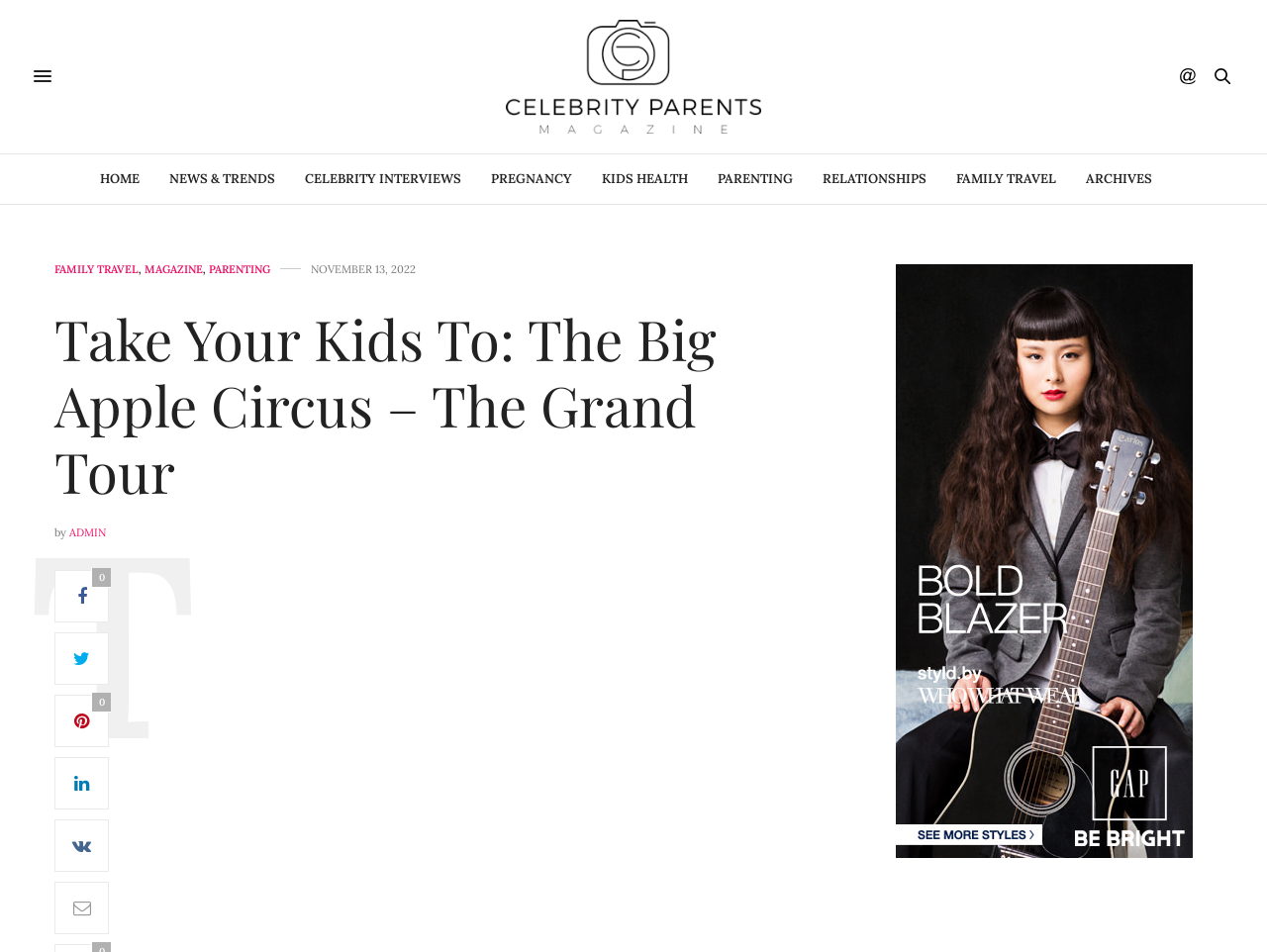Please look at the image and answer the question with a detailed explanation: What is the name of the magazine?

I determined the answer by looking at the top-left corner of the webpage, where I found a link with the text 'Celebrity Parents Magazine' and an image with the same description. This suggests that the webpage is part of the Celebrity Parents Magazine website.